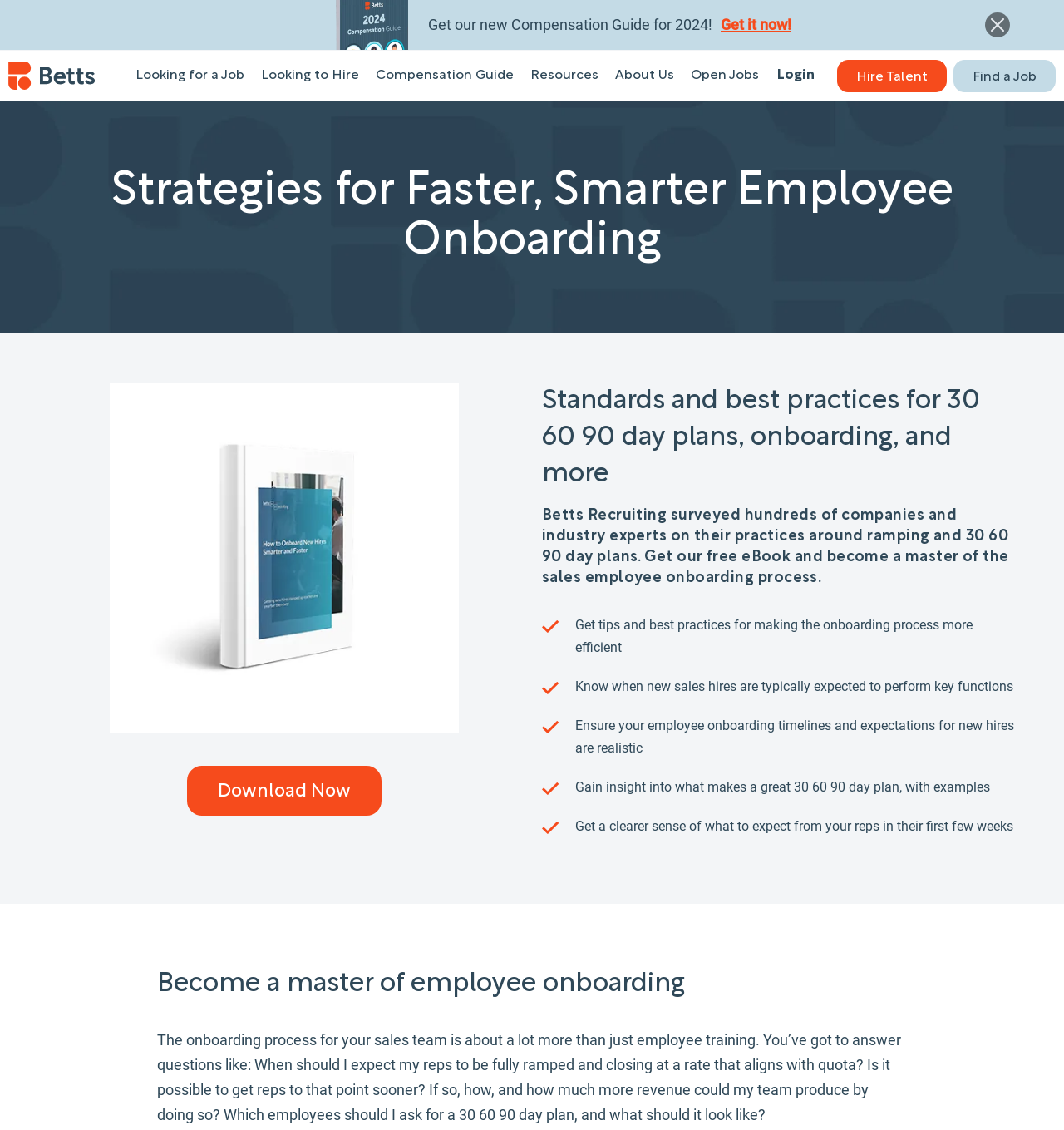Specify the bounding box coordinates for the region that must be clicked to perform the given instruction: "Download the eBook".

[0.175, 0.678, 0.358, 0.722]